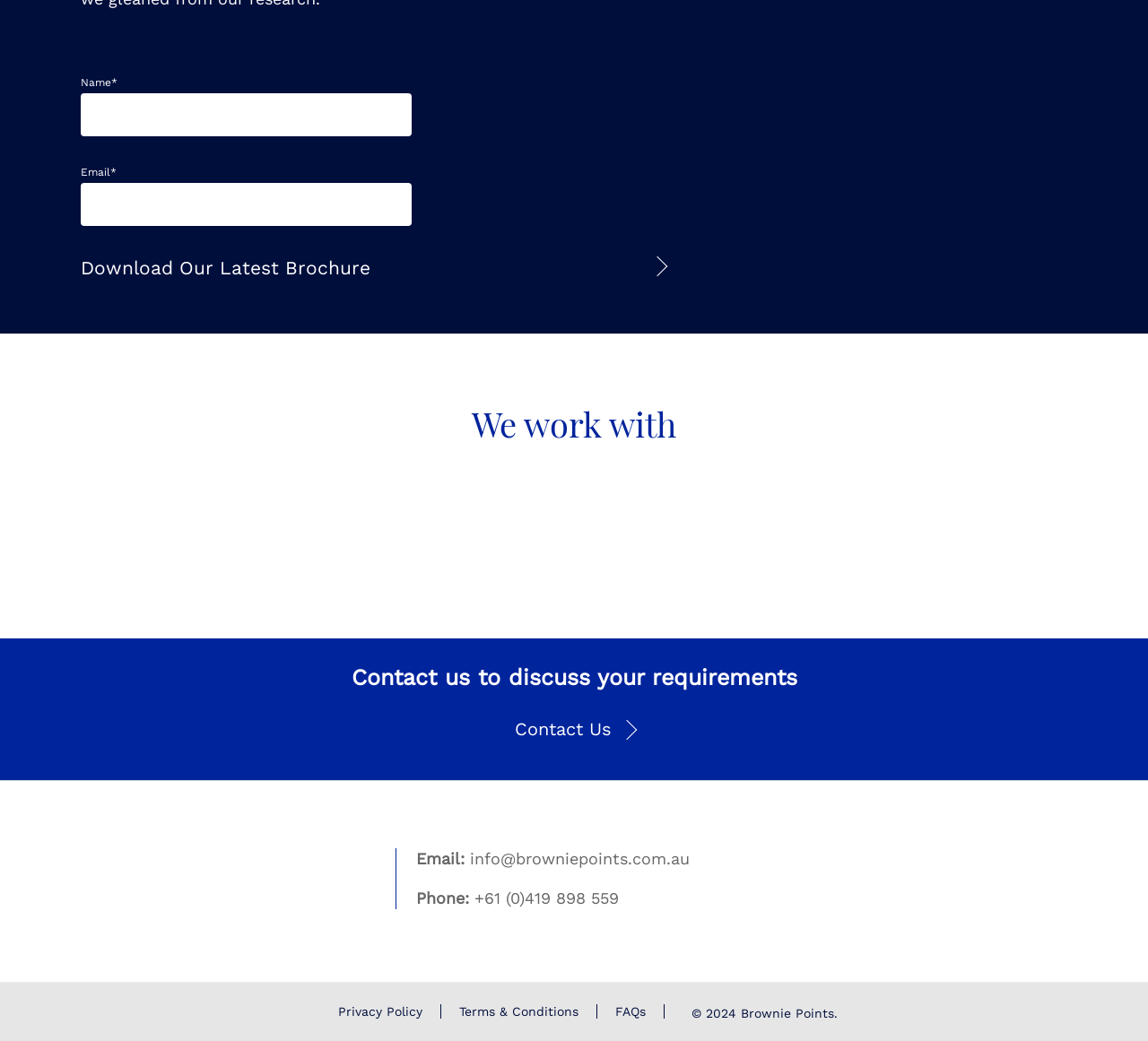Please find the bounding box coordinates of the clickable region needed to complete the following instruction: "Enter your name". The bounding box coordinates must consist of four float numbers between 0 and 1, i.e., [left, top, right, bottom].

[0.07, 0.089, 0.359, 0.131]